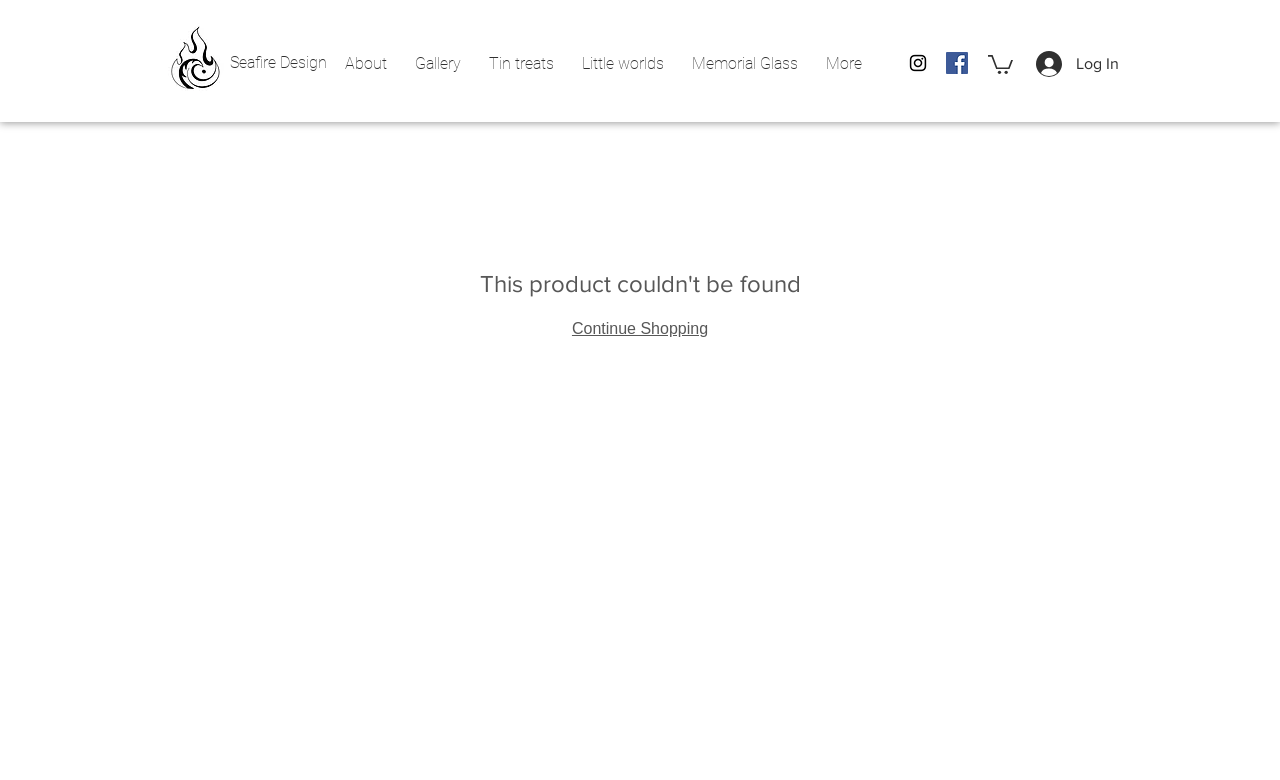Please specify the coordinates of the bounding box for the element that should be clicked to carry out this instruction: "Open Instagram". The coordinates must be four float numbers between 0 and 1, formatted as [left, top, right, bottom].

[0.709, 0.067, 0.726, 0.095]